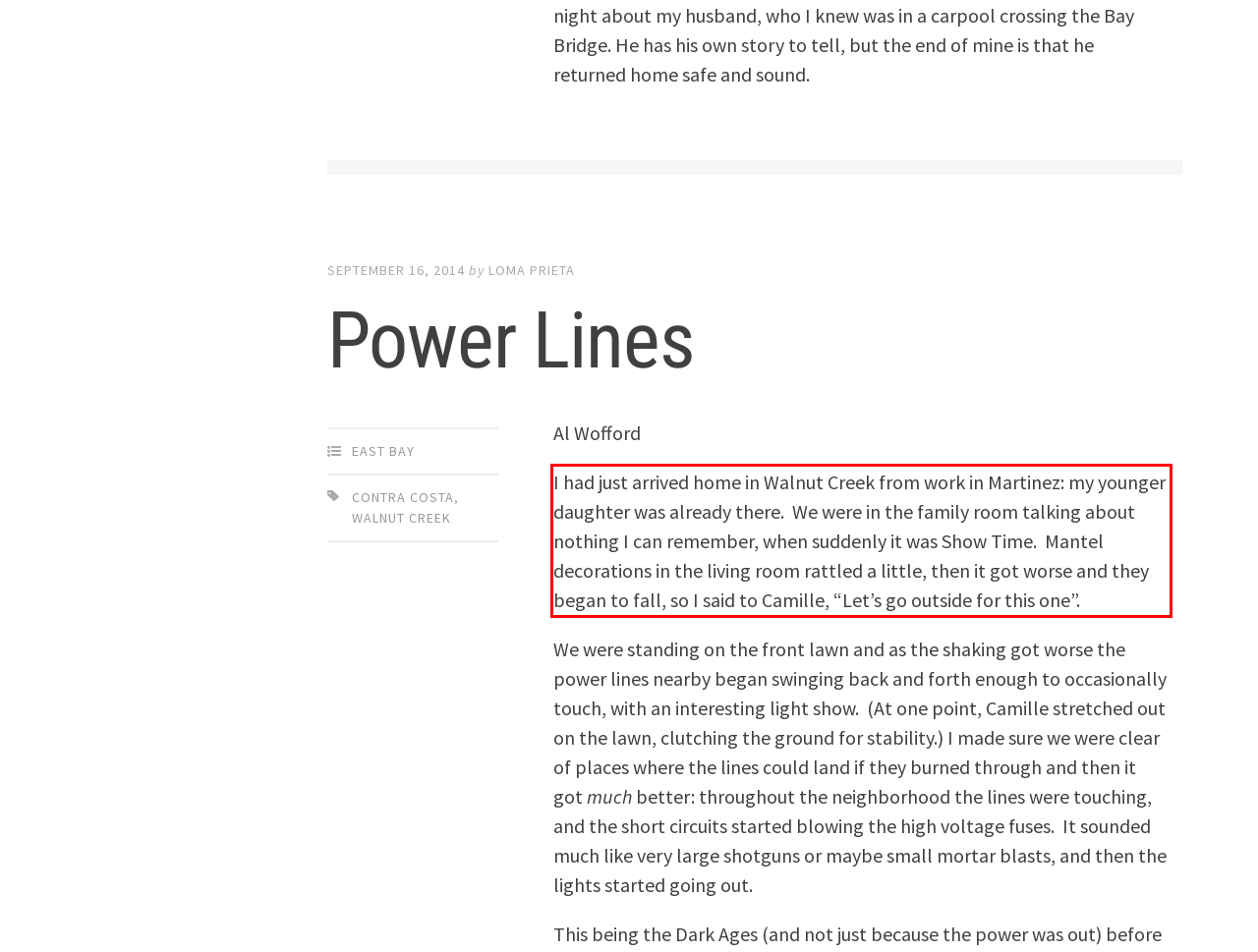Please perform OCR on the text content within the red bounding box that is highlighted in the provided webpage screenshot.

I had just arrived home in Walnut Creek from work in Martinez: my younger daughter was already there. We were in the family room talking about nothing I can remember, when suddenly it was Show Time. Mantel decorations in the living room rattled a little, then it got worse and they began to fall, so I said to Camille, “Let’s go outside for this one”.